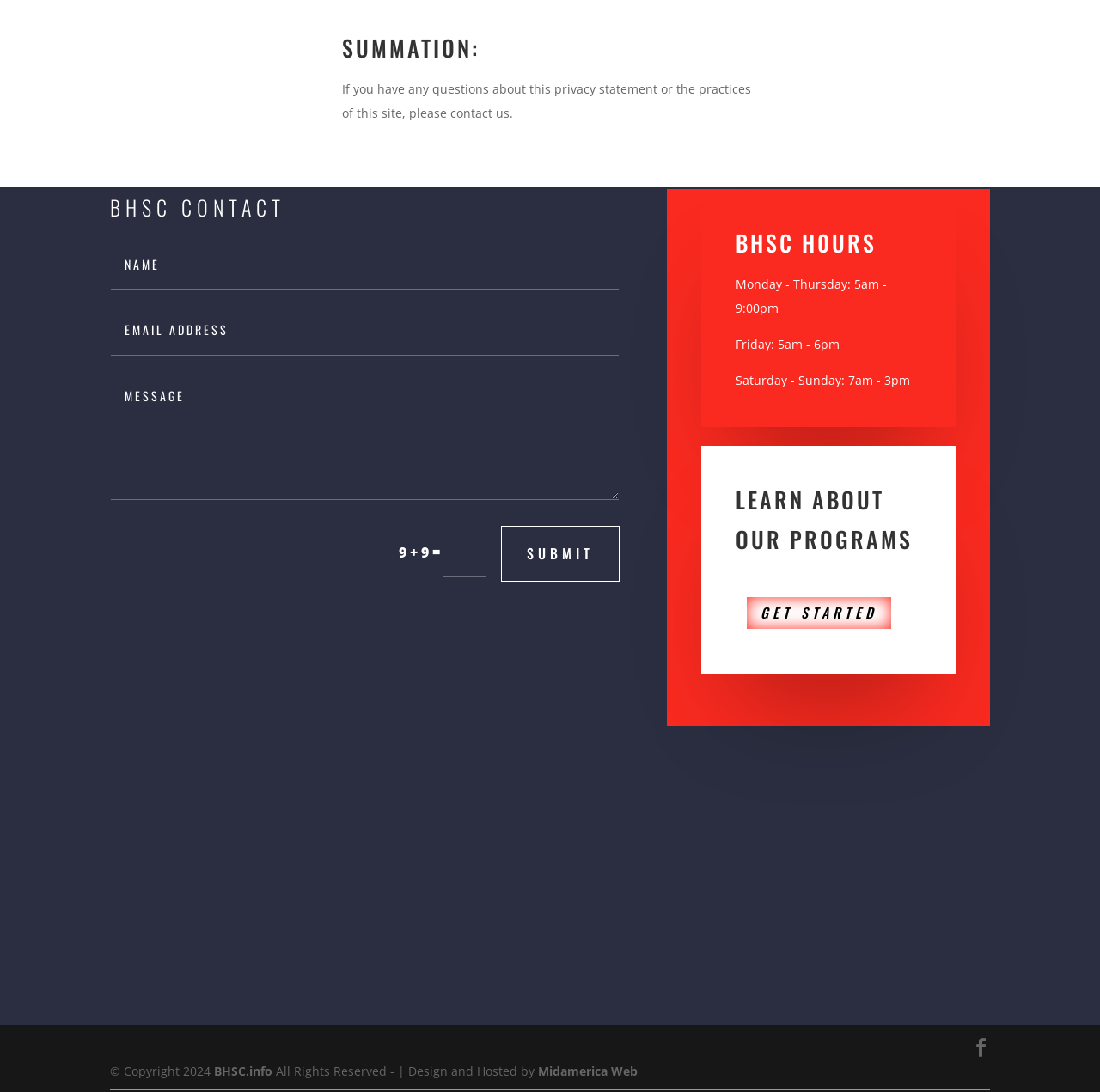What is the contact information submission method?
Please provide a single word or phrase in response based on the screenshot.

SUBMIT